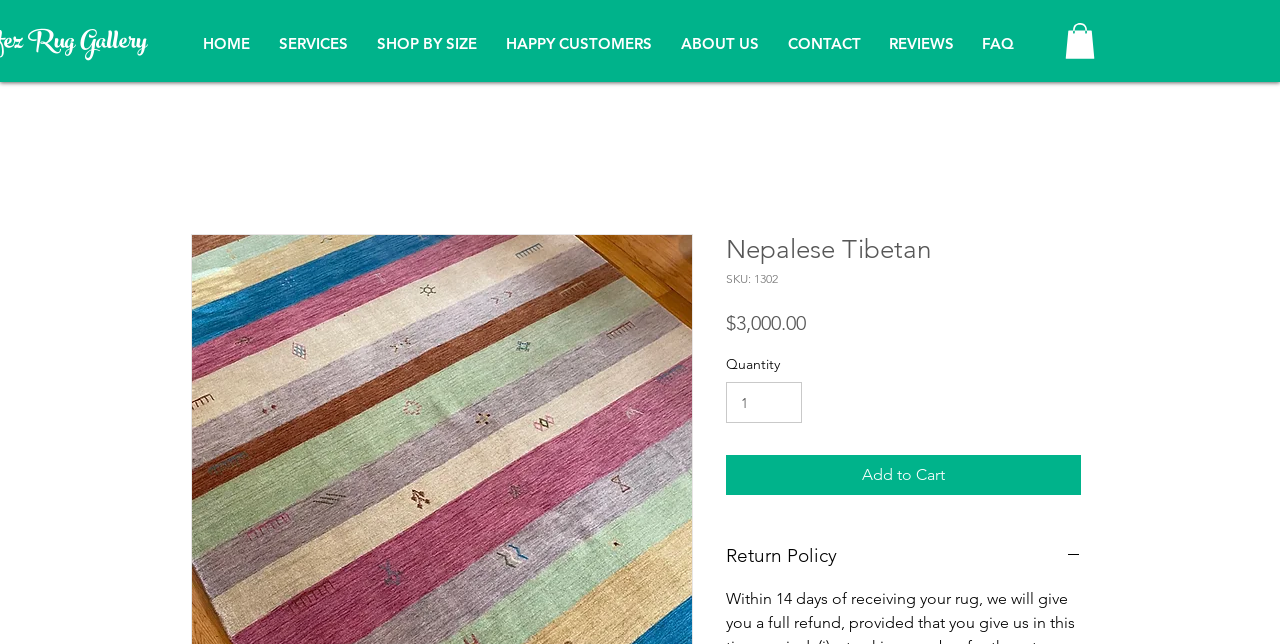Given the element description SHOP BY SIZE, predict the bounding box coordinates for the UI element in the webpage screenshot. The format should be (top-left x, top-left y, bottom-right x, bottom-right y), and the values should be between 0 and 1.

[0.283, 0.05, 0.384, 0.087]